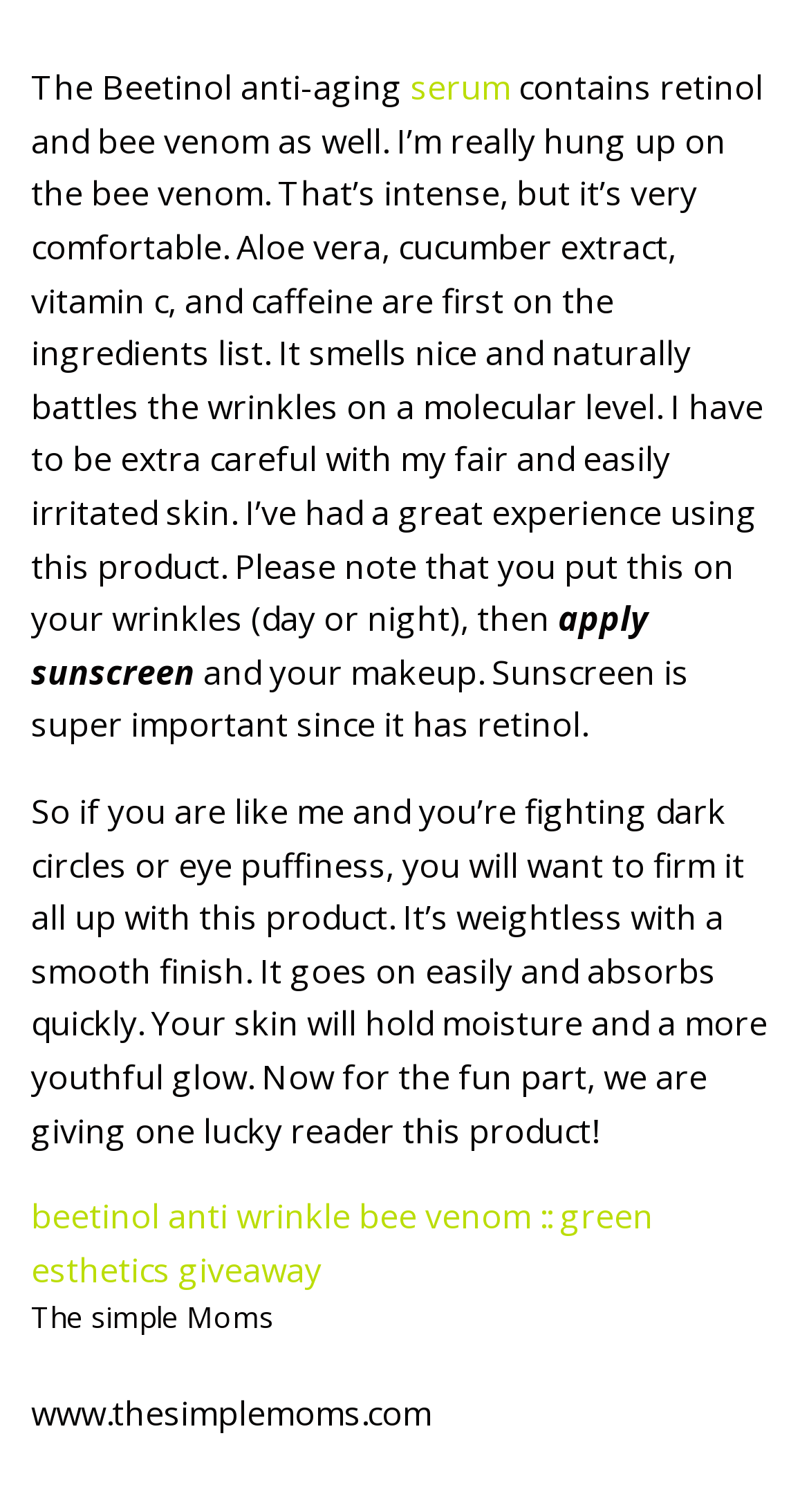Please provide a short answer using a single word or phrase for the question:
What is the purpose of Beetinol anti-aging serum?

to firm up skin